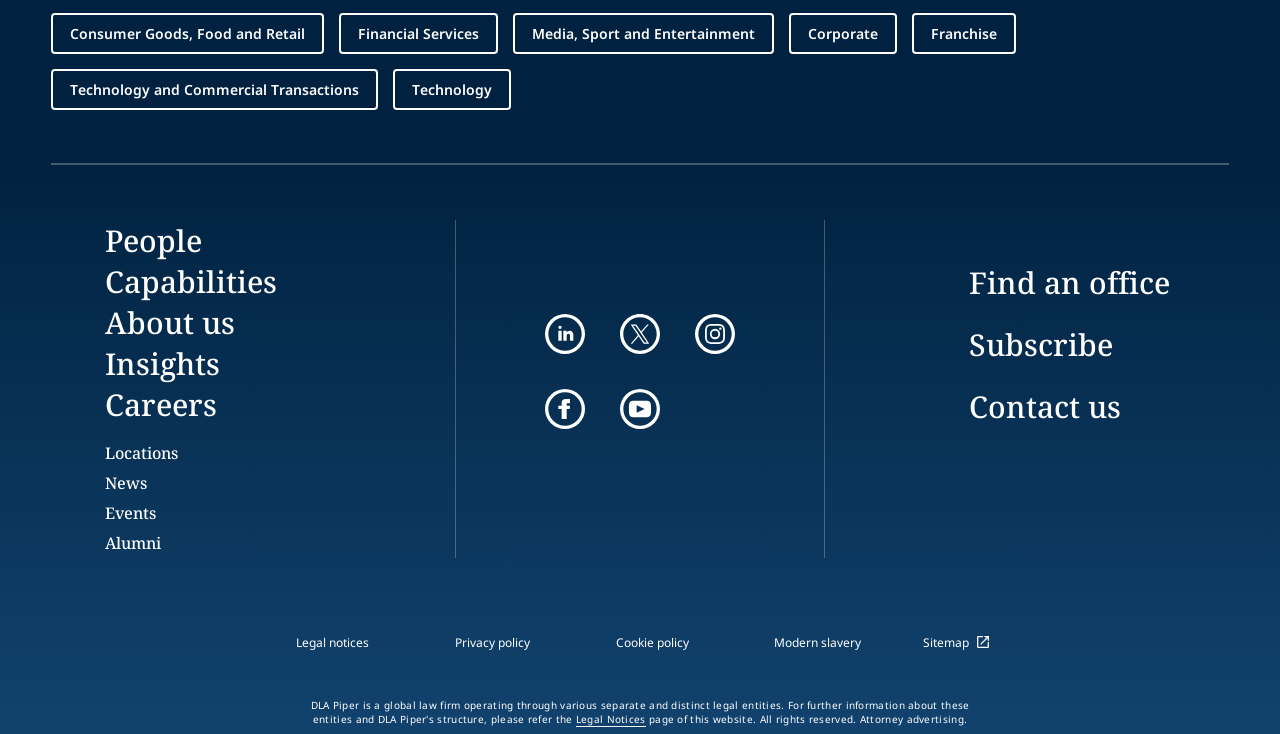From the element description: "Consumer Goods, Food and Retail", extract the bounding box coordinates of the UI element. The coordinates should be expressed as four float numbers between 0 and 1, in the order [left, top, right, bottom].

[0.04, 0.017, 0.253, 0.073]